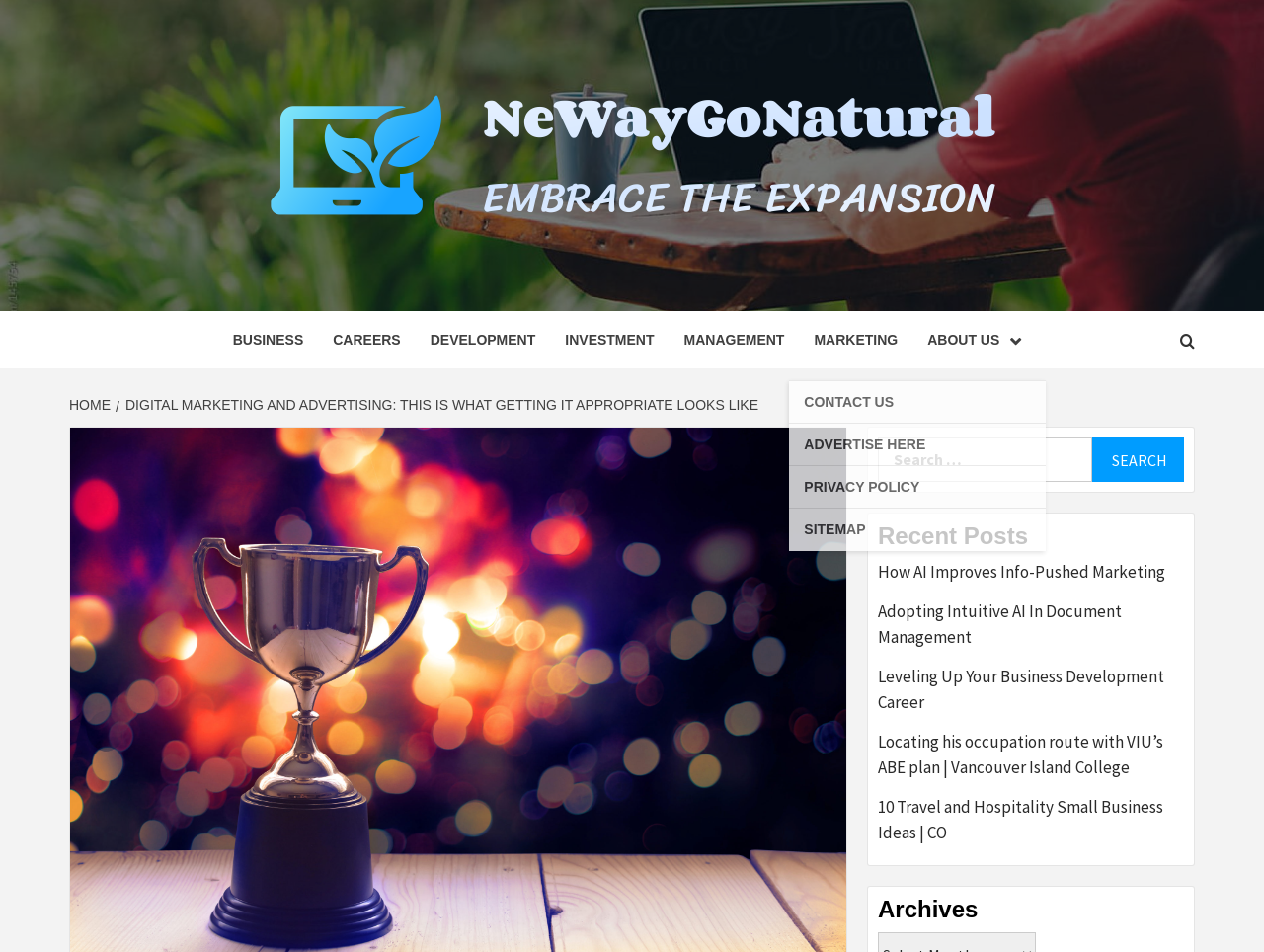Please give a short response to the question using one word or a phrase:
What is the purpose of the search bar?

To search the website